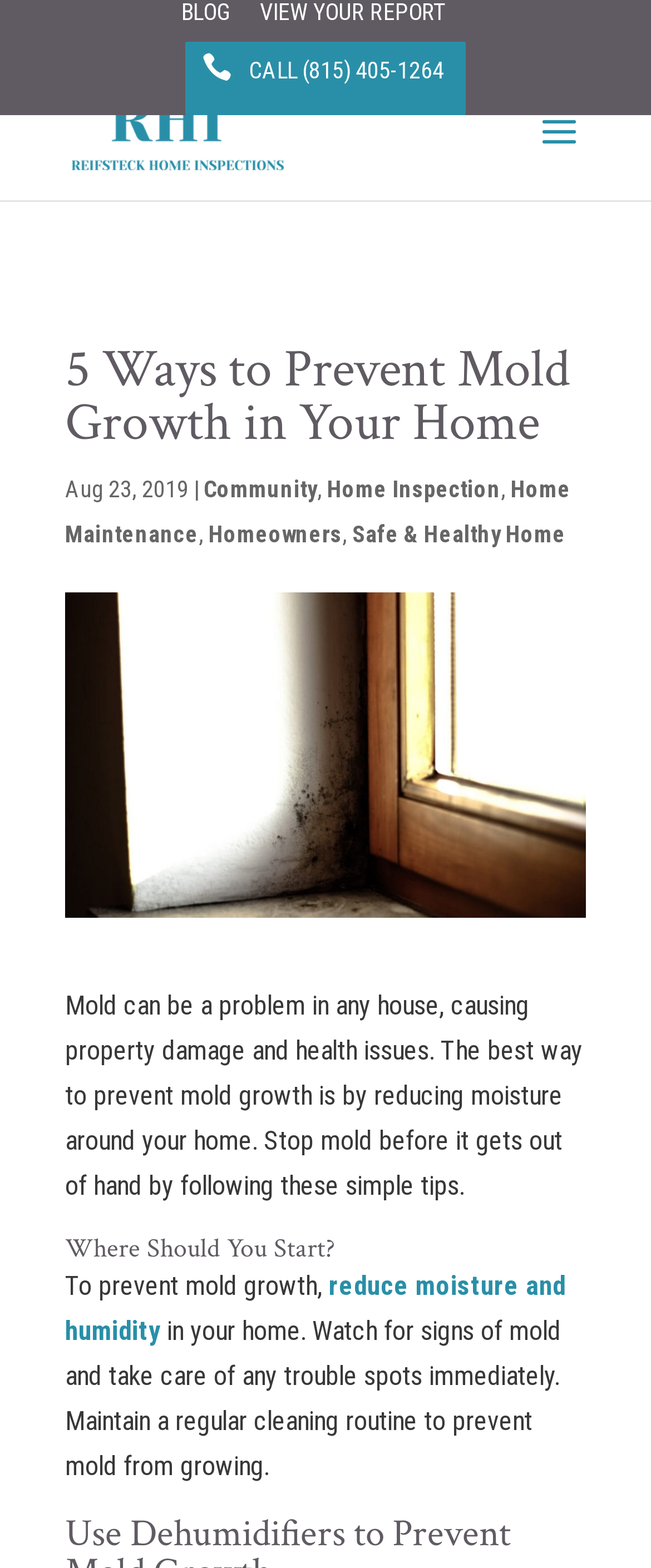Given the description "Home Inspection", provide the bounding box coordinates of the corresponding UI element.

[0.503, 0.303, 0.769, 0.32]